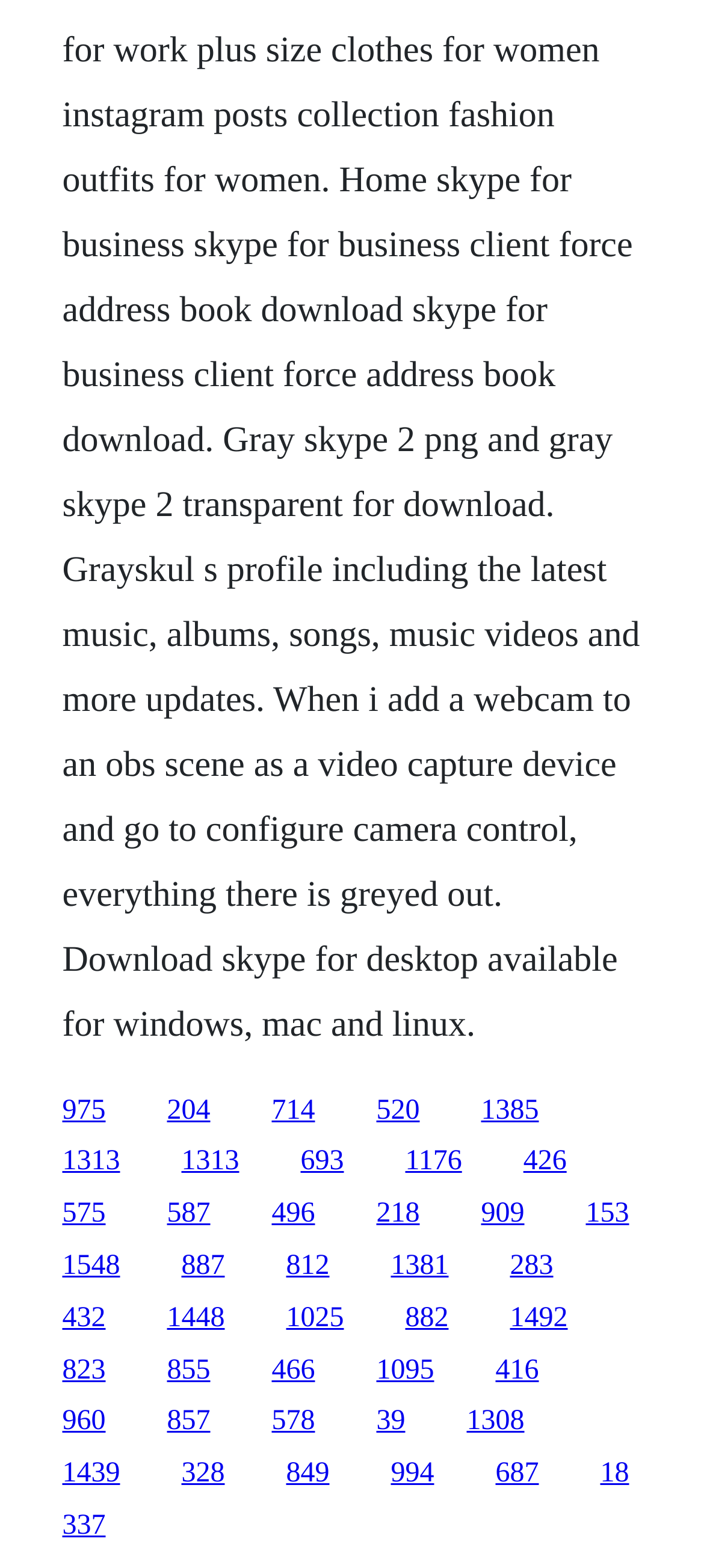Can you find the bounding box coordinates for the element that needs to be clicked to execute this instruction: "follow the ninth link"? The coordinates should be given as four float numbers between 0 and 1, i.e., [left, top, right, bottom].

[0.088, 0.764, 0.15, 0.784]